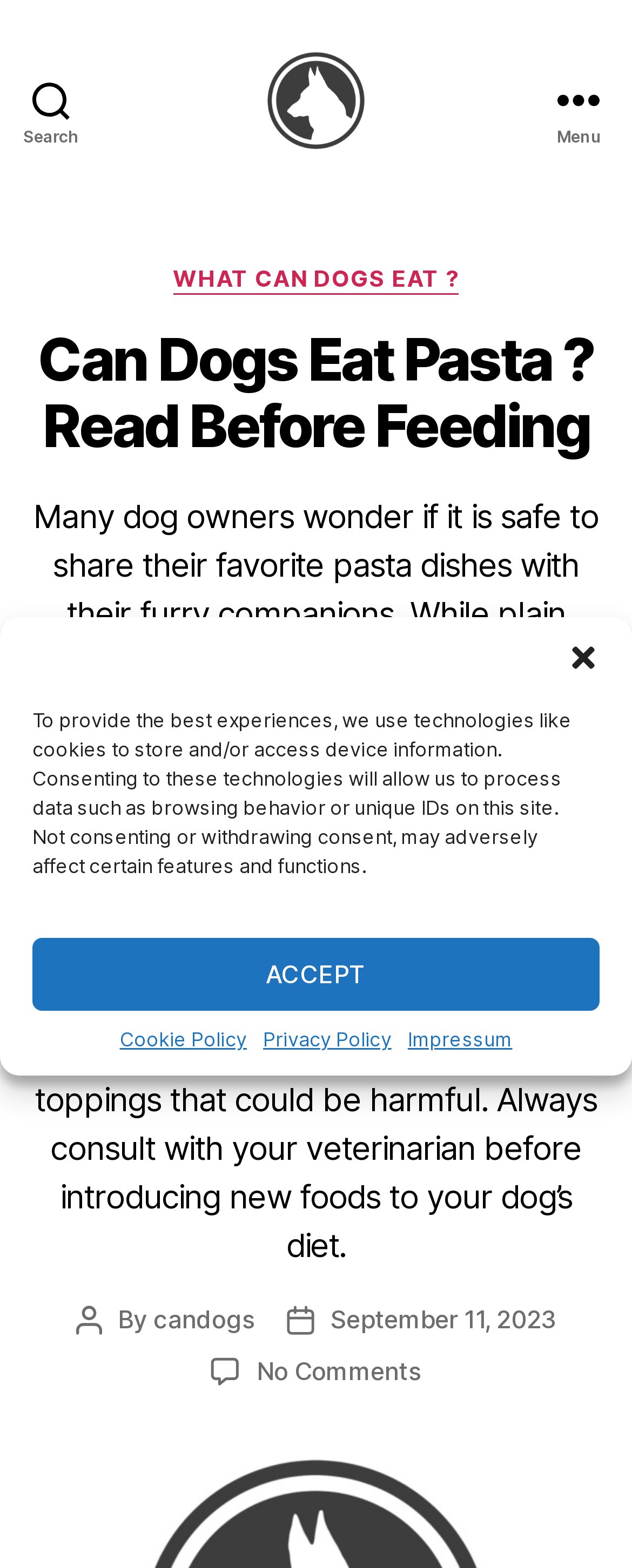Find and generate the main title of the webpage.

Can Dogs Eat Pasta ? Read Before Feeding